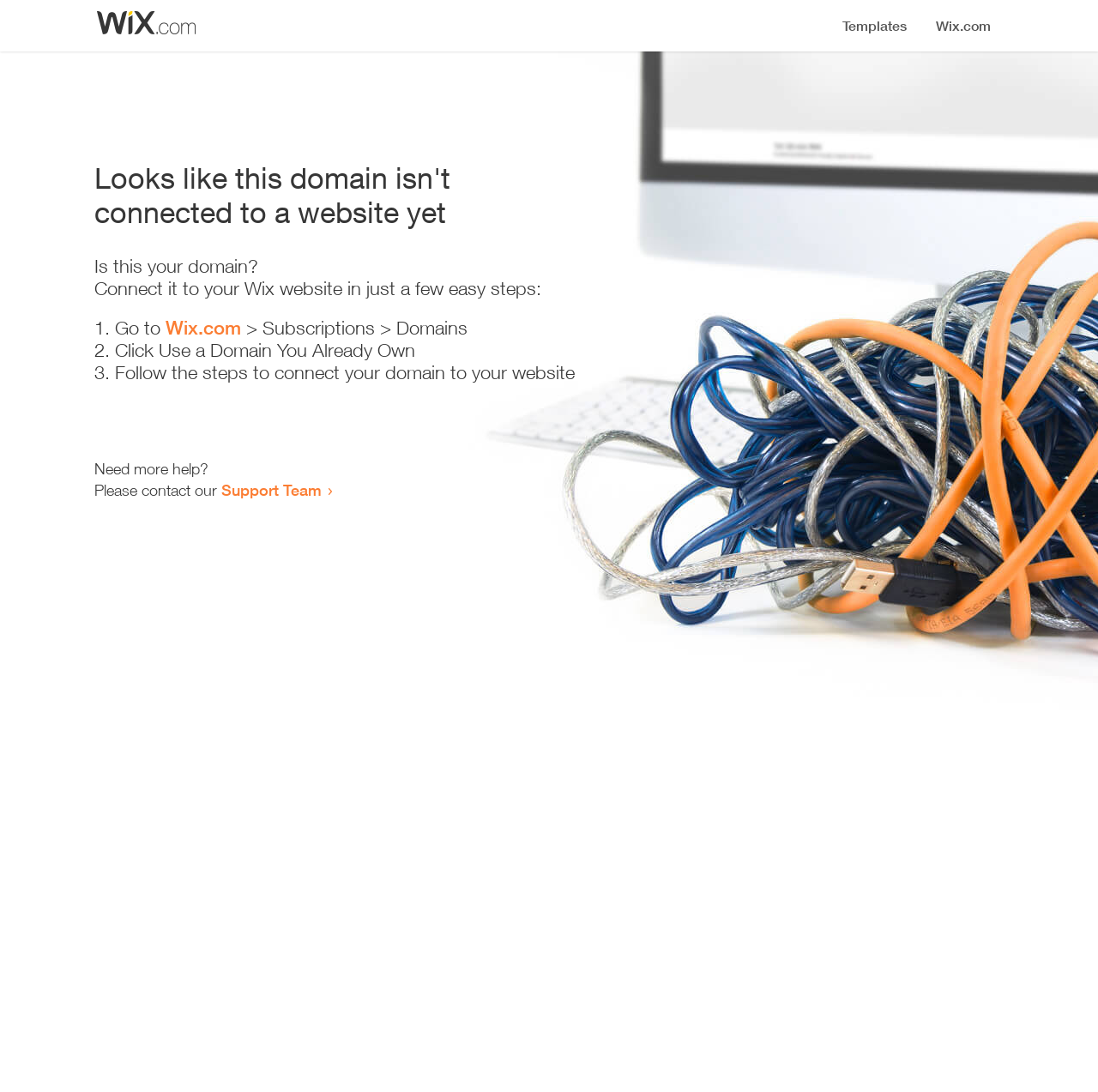Where can I go to start the connection process?
Kindly offer a comprehensive and detailed response to the question.

The webpage provides a link to 'Wix.com' where I can go to start the connection process, as stated in the text 'Go to Wix.com > Subscriptions > Domains'.